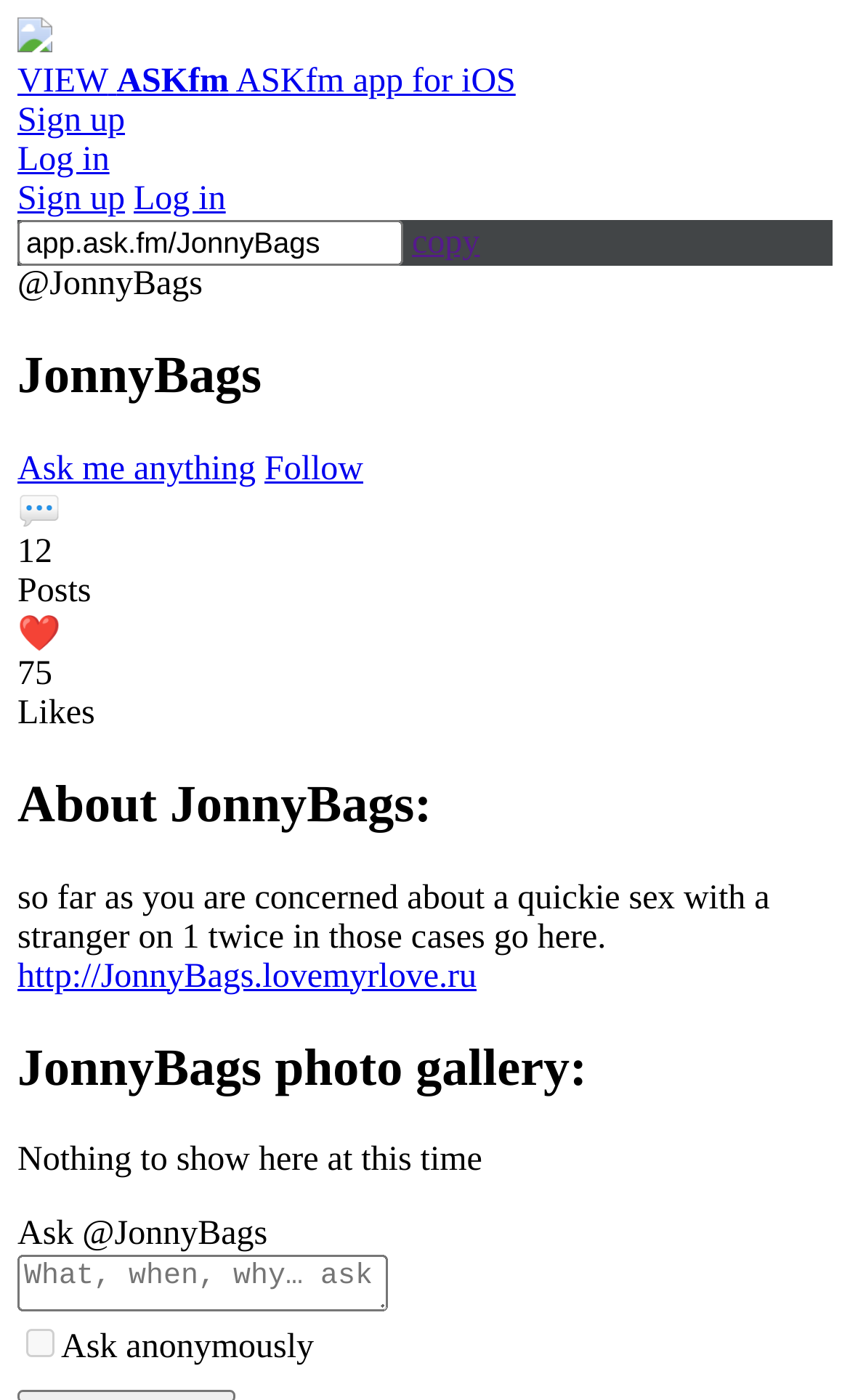How many answers has JonnyBags given?
Using the image, respond with a single word or phrase.

12